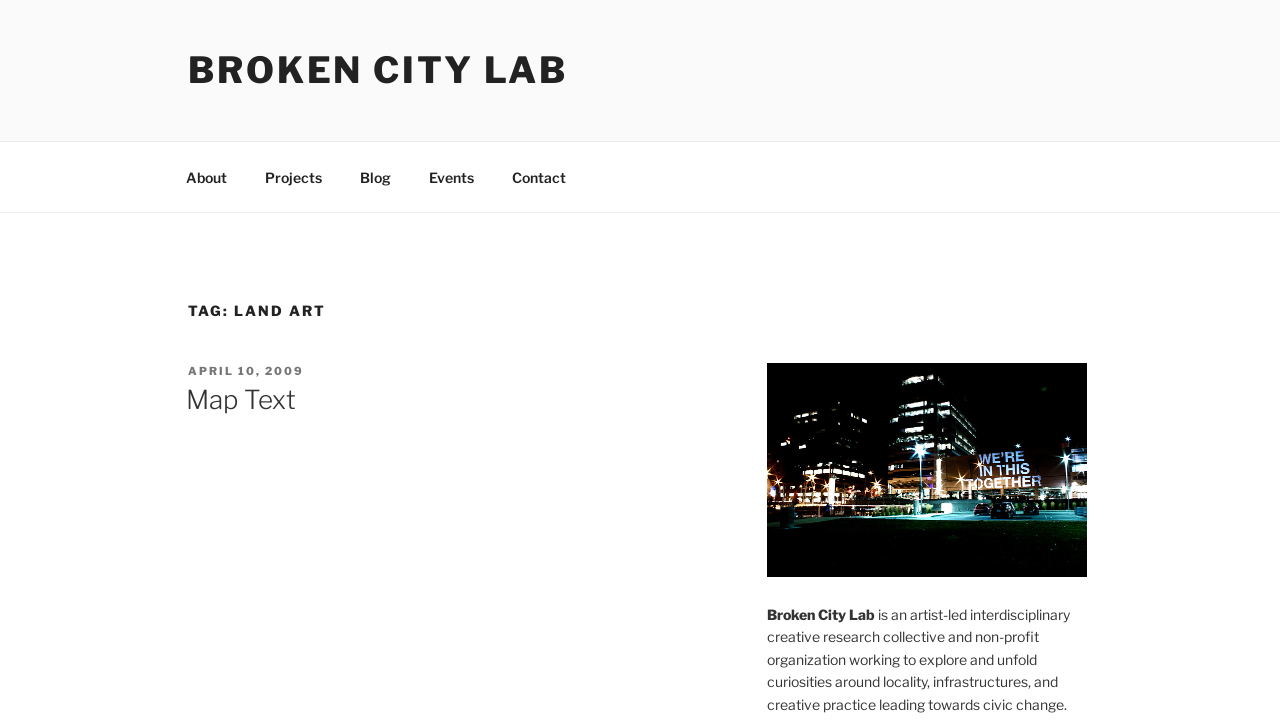Please mark the bounding box coordinates of the area that should be clicked to carry out the instruction: "check events".

[0.321, 0.211, 0.384, 0.278]